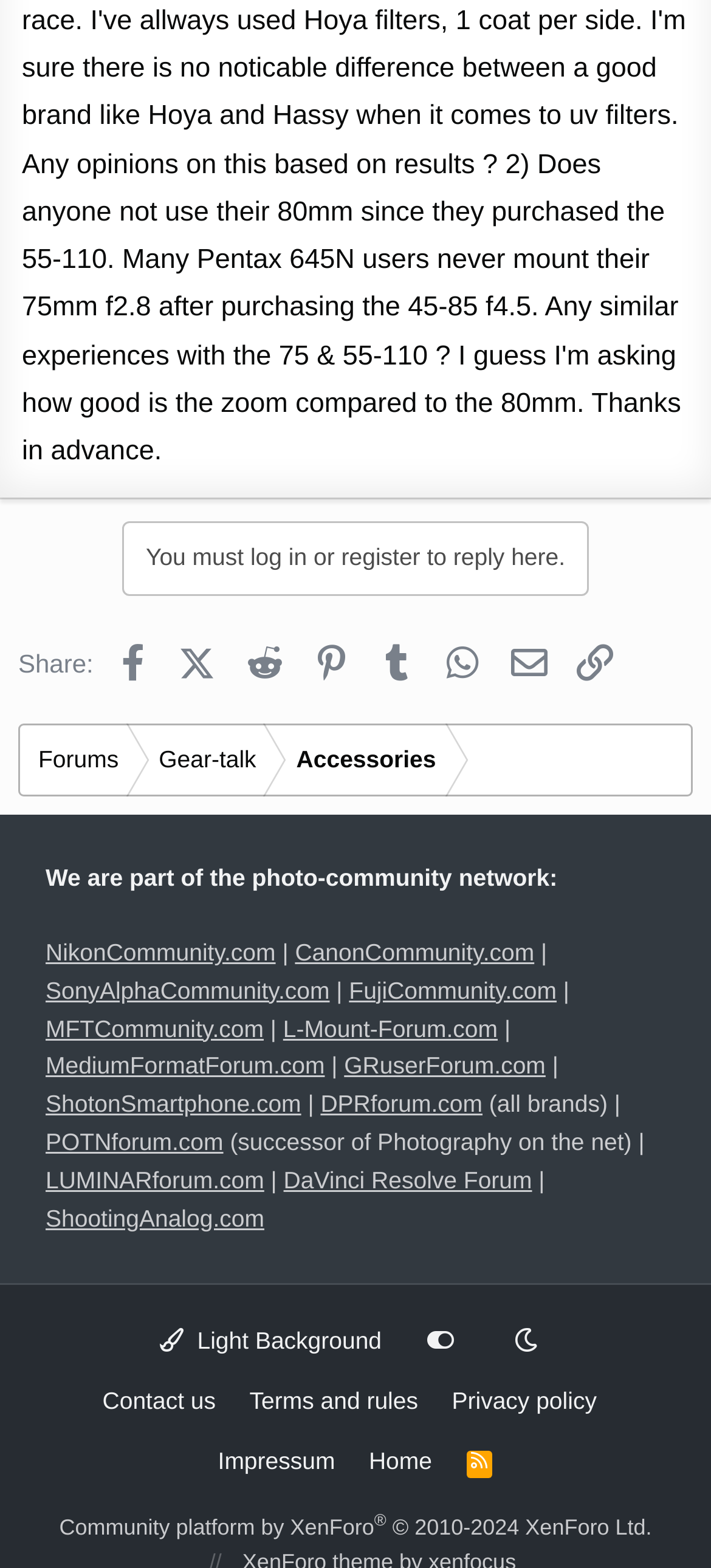Find the bounding box coordinates for the area you need to click to carry out the instruction: "Go to Forums". The coordinates should be four float numbers between 0 and 1, indicated as [left, top, right, bottom].

[0.026, 0.462, 0.195, 0.508]